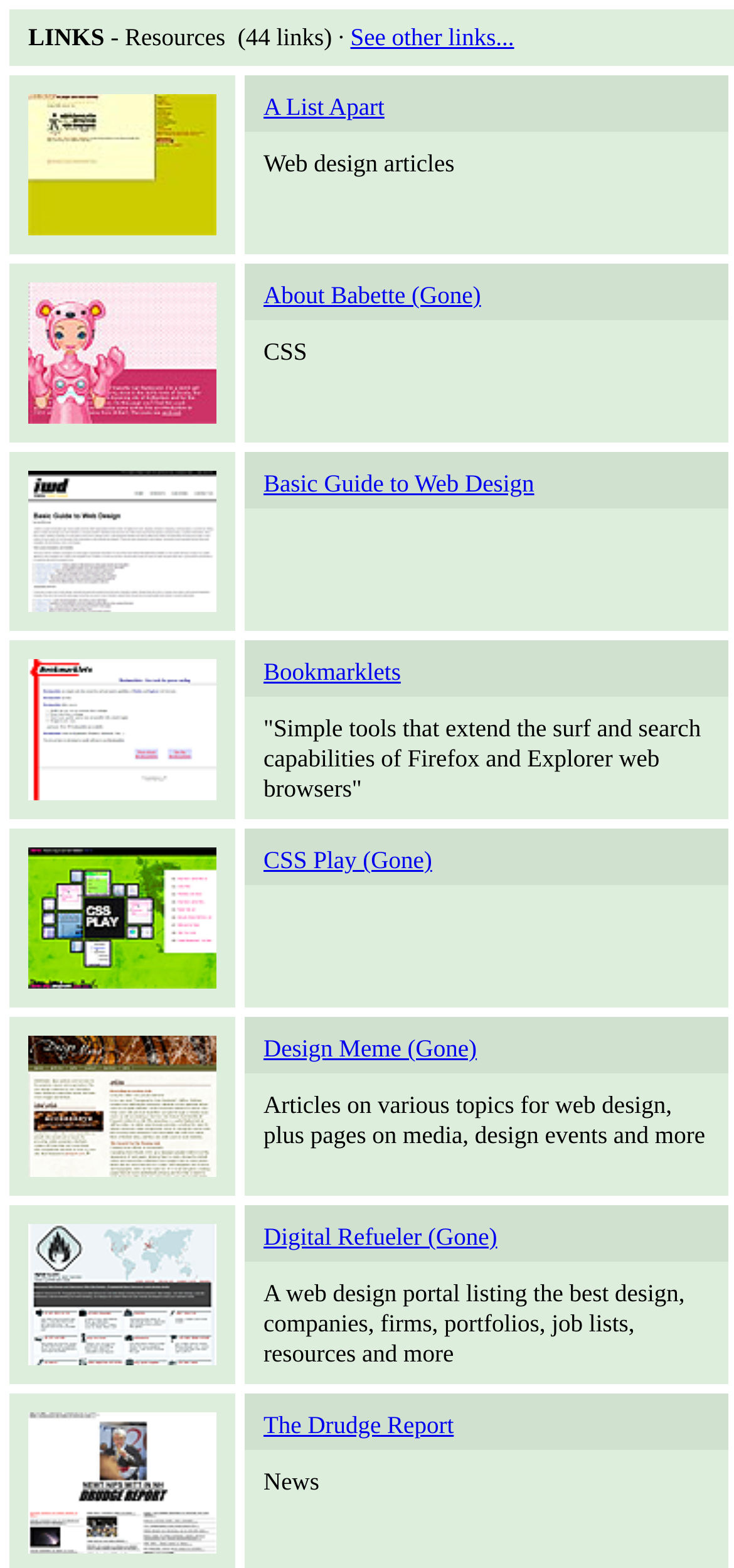Pinpoint the bounding box coordinates of the area that must be clicked to complete this instruction: "Check out Bookmarklets".

[0.038, 0.496, 0.295, 0.514]